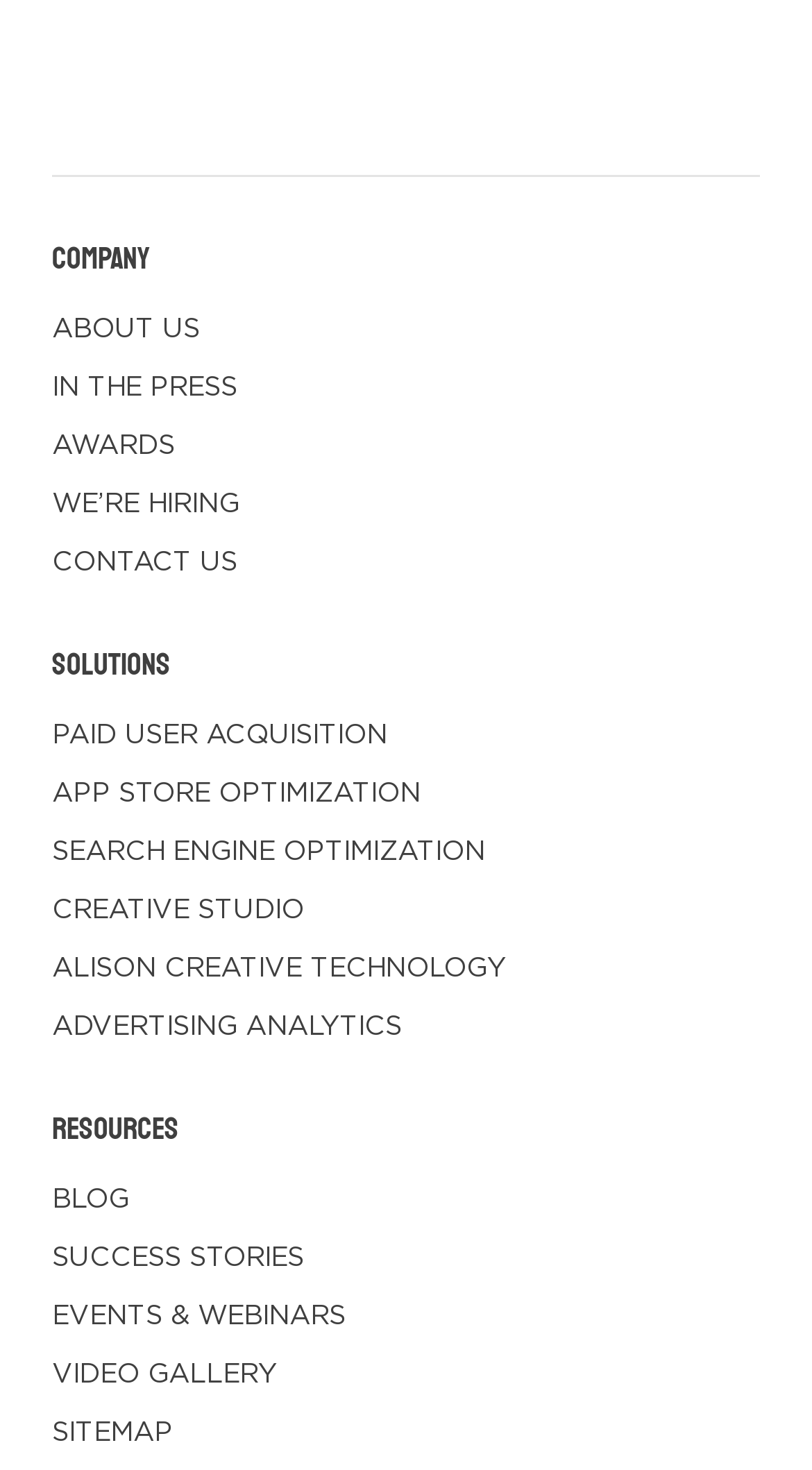Determine the bounding box coordinates for the clickable element required to fulfill the instruction: "read the blog". Provide the coordinates as four float numbers between 0 and 1, i.e., [left, top, right, bottom].

[0.064, 0.797, 0.159, 0.837]